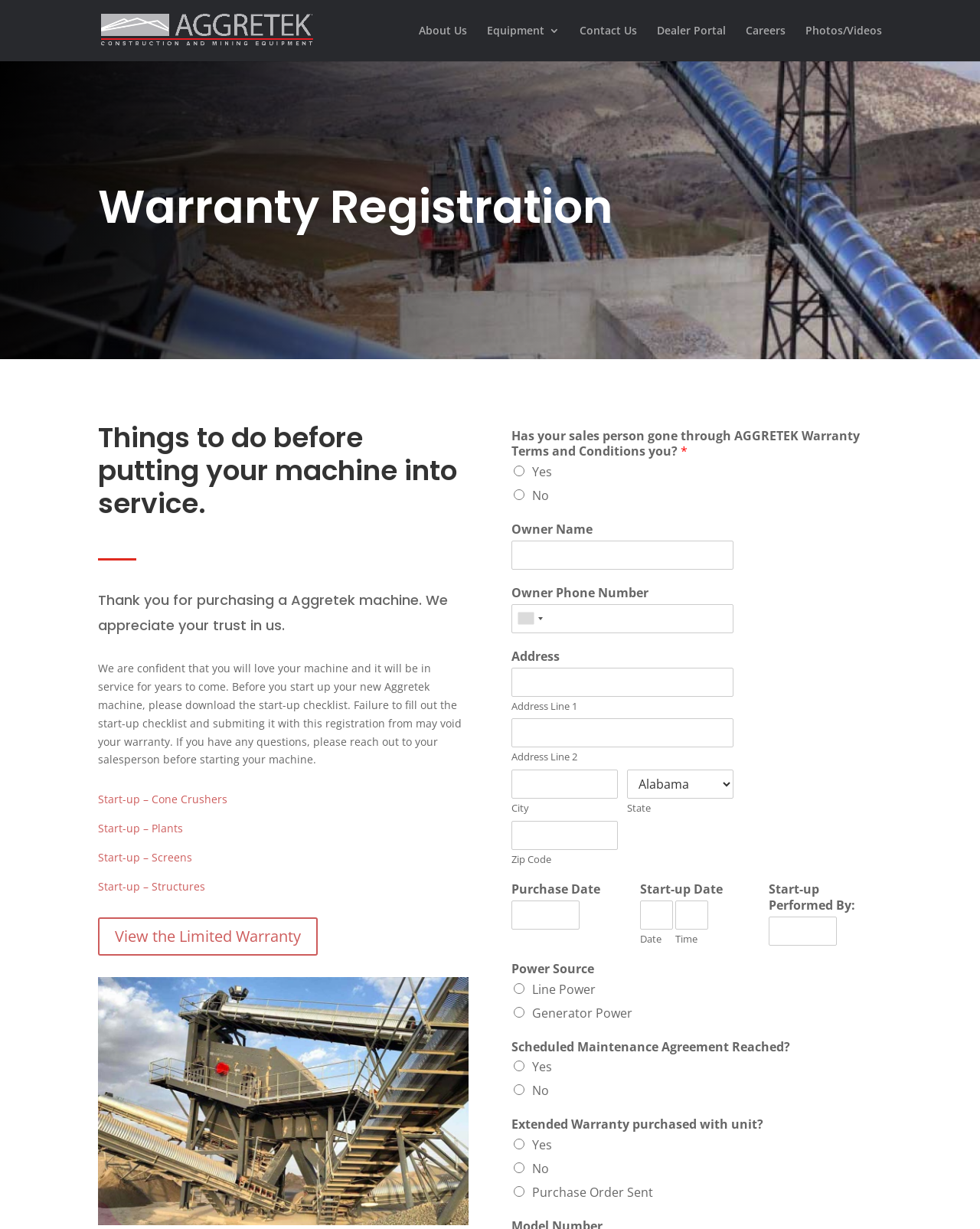Generate a detailed explanation of the webpage's features and information.

The webpage is a machine registration page for Aggretek machines. At the top, there is a logo of Aggretek, accompanied by a link to the company's website. Below the logo, there is a navigation menu with links to various sections, including "About Us", "Equipment 3", "Contact Us", "Dealer Portal", "Careers", and "Photos/Videos".

The main content of the page is divided into sections. The first section is headed "Warranty Registration" and provides a brief introduction to the registration process. The second section is headed "Things to do before putting your machine into service" and contains a paragraph of text explaining the importance of downloading a start-up checklist and submitting it with the registration form.

Below this text, there are links to start-up checklists for different types of machines, including cone crushers, plants, screens, and structures. There is also a link to view the limited warranty terms and conditions.

The registration form itself is divided into several sections. The first section asks for the owner's name, phone number, and address. The address section includes fields for the street address, city, state, and zip code.

The next section asks for the purchase date and start-up date of the machine, as well as the time of start-up. There is also a field for the name of the person who performed the start-up.

The following section asks about the power source of the machine, with options for line power or generator power. There are also questions about whether a scheduled maintenance agreement was reached and whether an extended warranty was purchased with the unit.

Throughout the form, there are radio buttons and checkboxes to select from, as well as text fields to enter information. At the bottom of the page, there is a large image that takes up most of the width of the page.